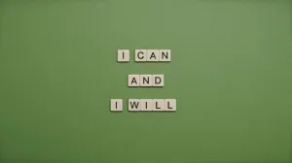Answer the following query concisely with a single word or phrase:
What is the purpose of the visual representation?

Motivational reminder